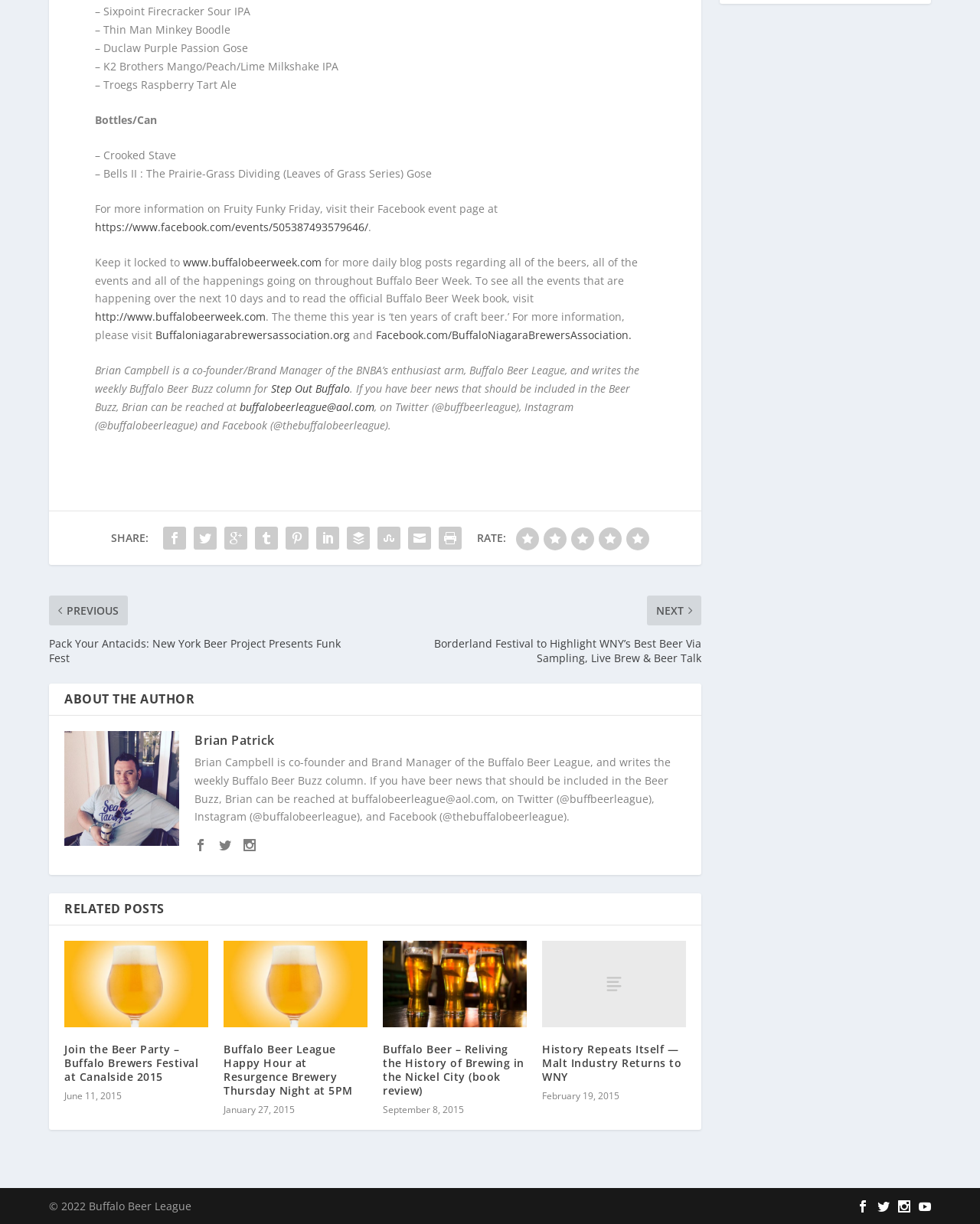Extract the bounding box coordinates of the UI element described by: "Home". The coordinates should include four float numbers ranging from 0 to 1, e.g., [left, top, right, bottom].

None